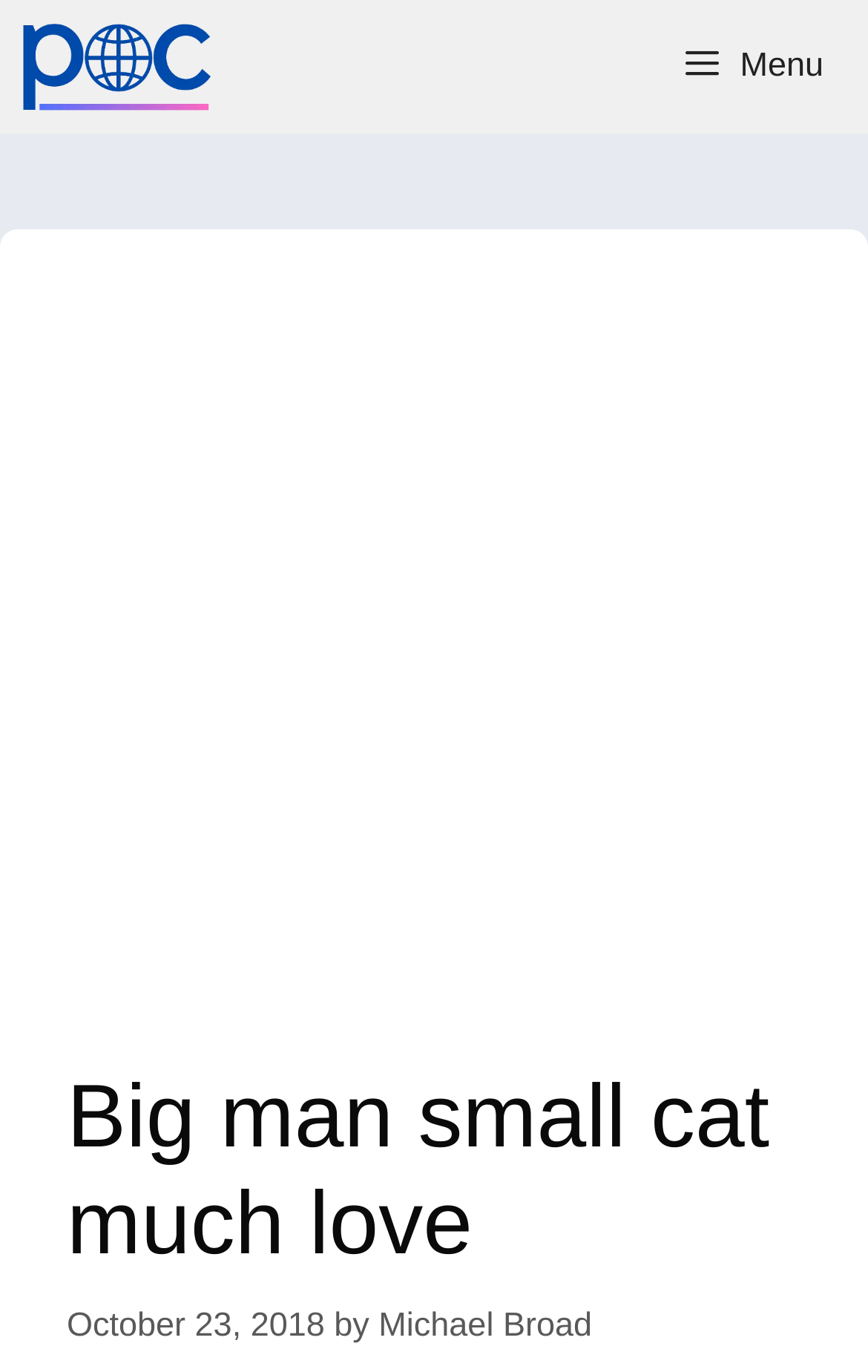What is the type of content on this webpage?
Please look at the screenshot and answer in one word or a short phrase.

Article